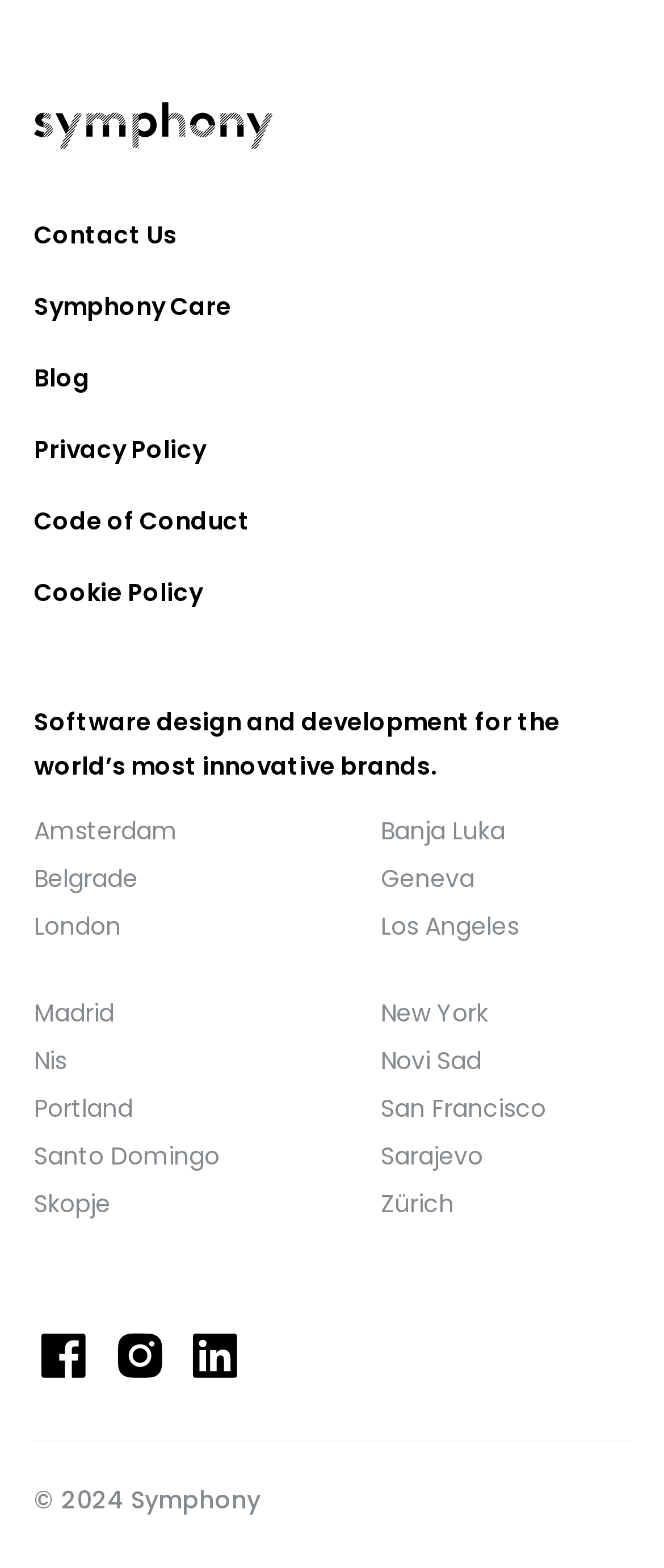Kindly provide the bounding box coordinates of the section you need to click on to fulfill the given instruction: "Contact us".

[0.051, 0.127, 0.949, 0.173]